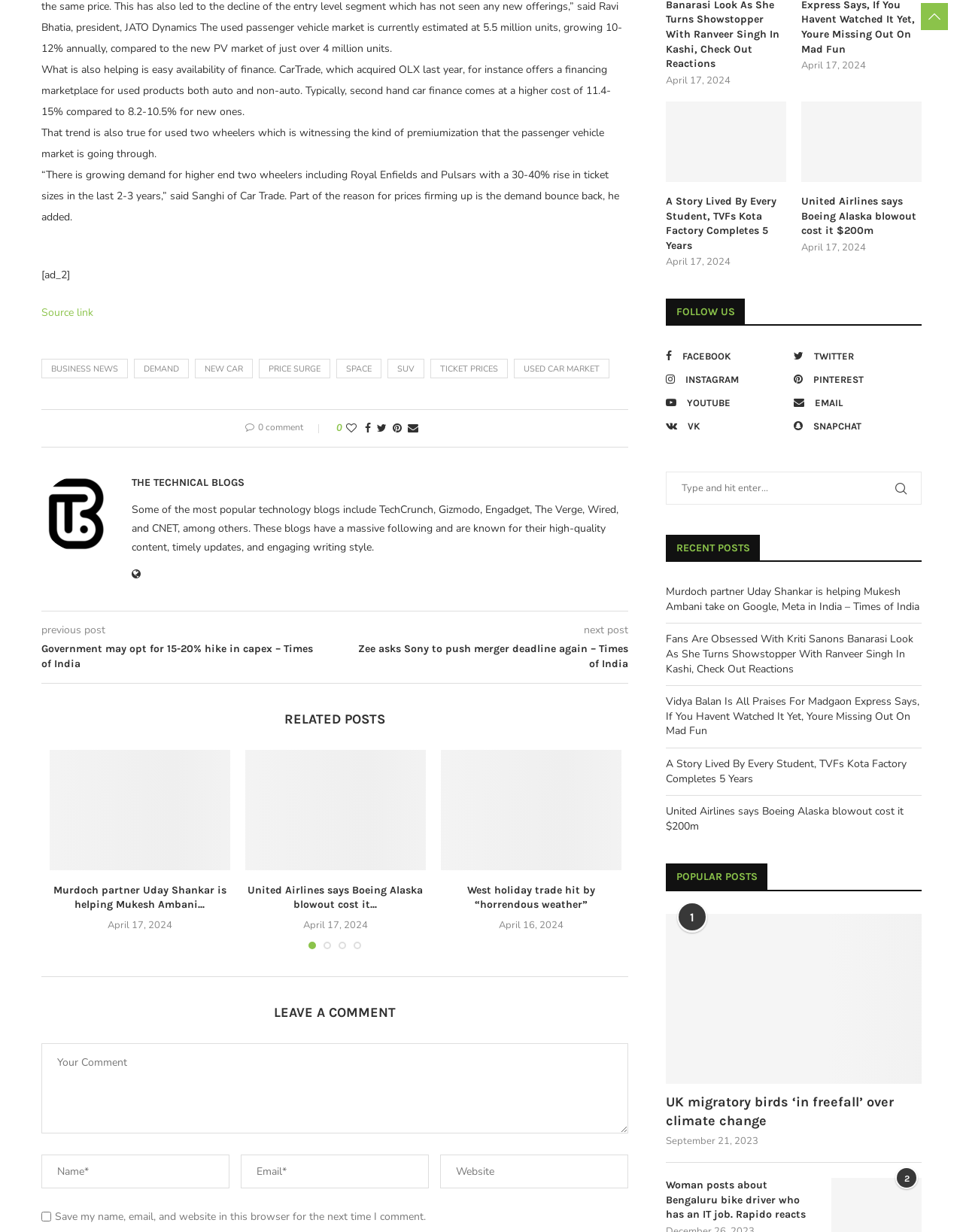Provide the bounding box coordinates of the HTML element this sentence describes: "Email". The bounding box coordinates consist of four float numbers between 0 and 1, i.e., [left, top, right, bottom].

[0.82, 0.321, 0.953, 0.333]